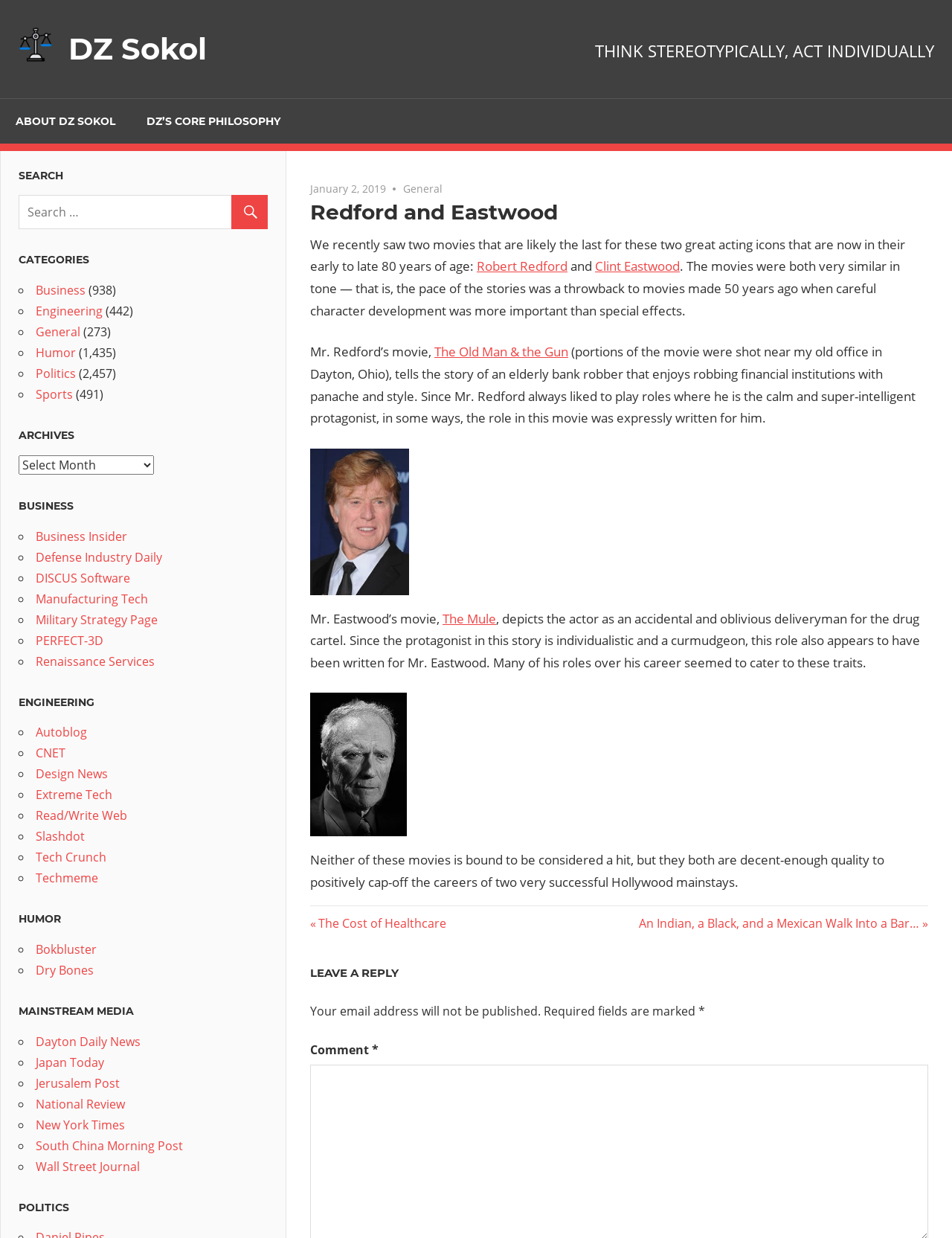Provide your answer in one word or a succinct phrase for the question: 
How many categories are listed on the webpage?

5